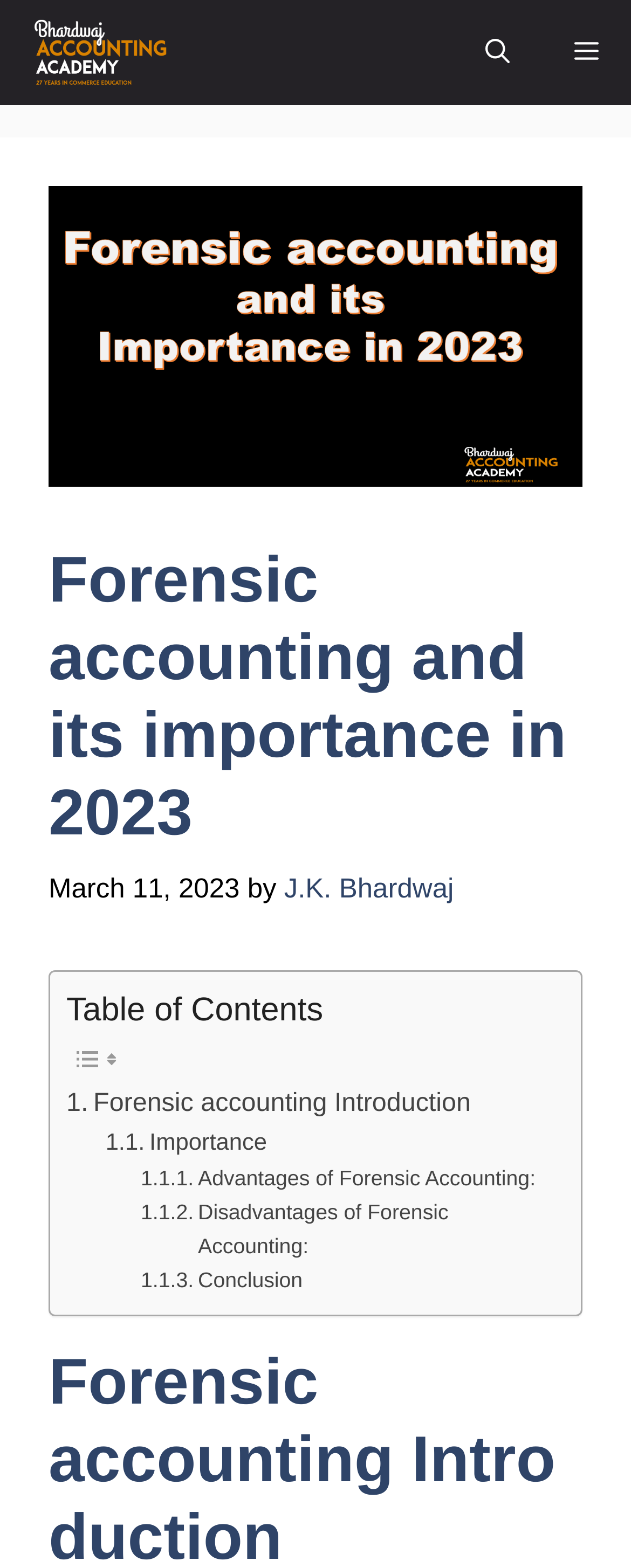Locate the bounding box coordinates of the element that needs to be clicked to carry out the instruction: "Click the 'Bhardwaj Accounting Academy' link". The coordinates should be given as four float numbers ranging from 0 to 1, i.e., [left, top, right, bottom].

[0.026, 0.0, 0.293, 0.067]